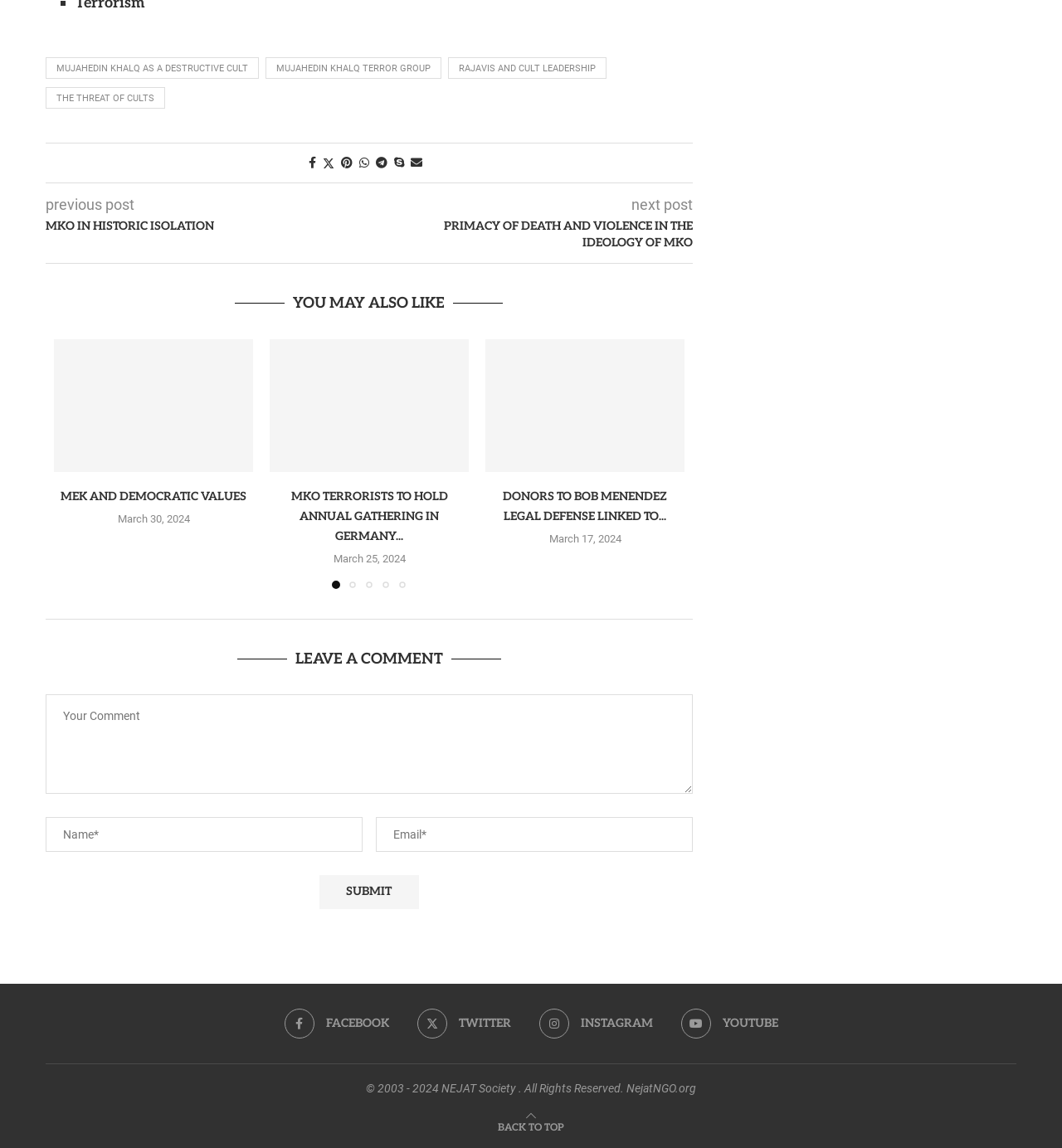Using the provided element description: "Youtube", determine the bounding box coordinates of the corresponding UI element in the screenshot.

[0.641, 0.878, 0.732, 0.904]